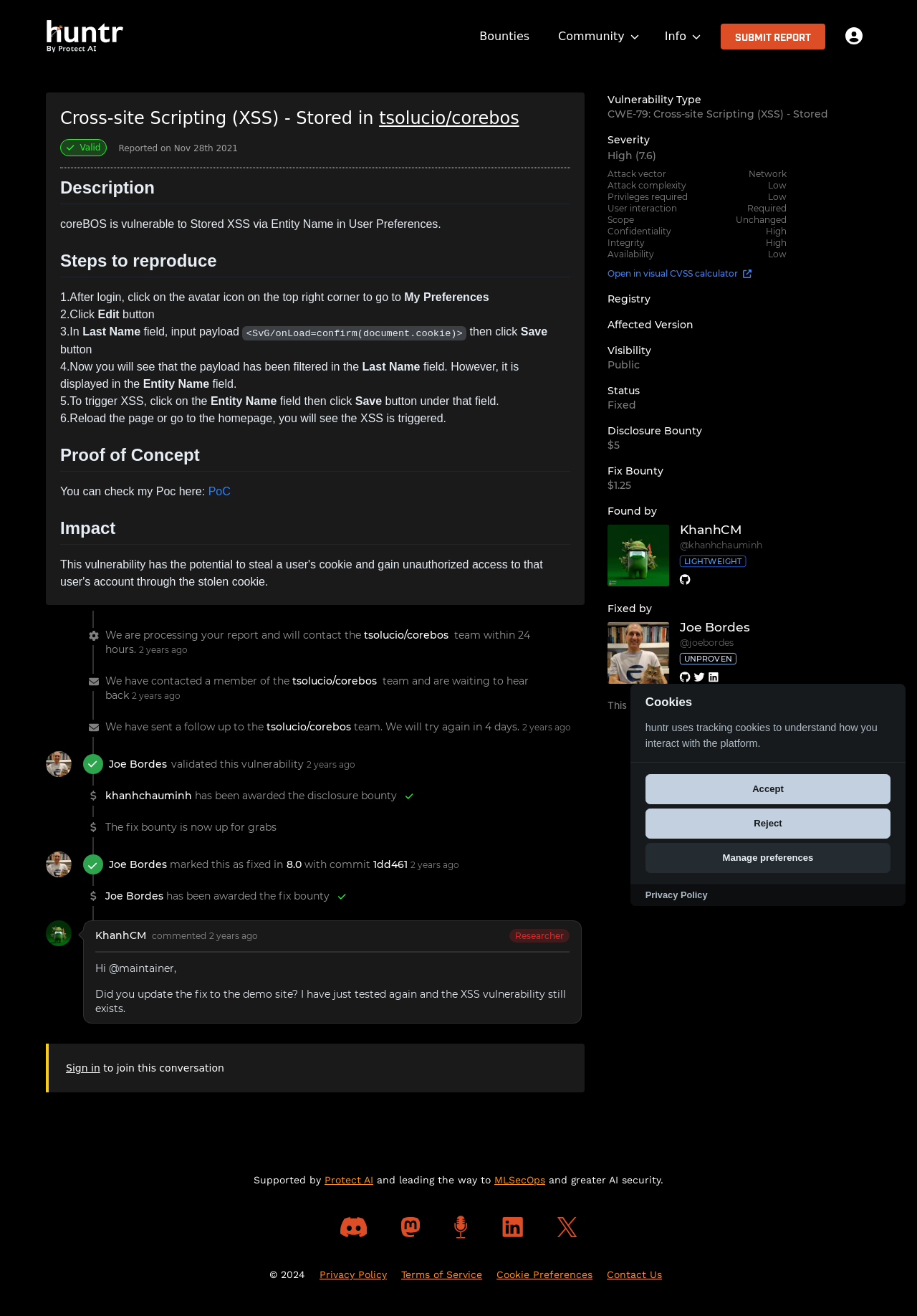Show the bounding box coordinates for the element that needs to be clicked to execute the following instruction: "Click the 'Info' button". Provide the coordinates in the form of four float numbers between 0 and 1, i.e., [left, top, right, bottom].

[0.712, 0.02, 0.777, 0.035]